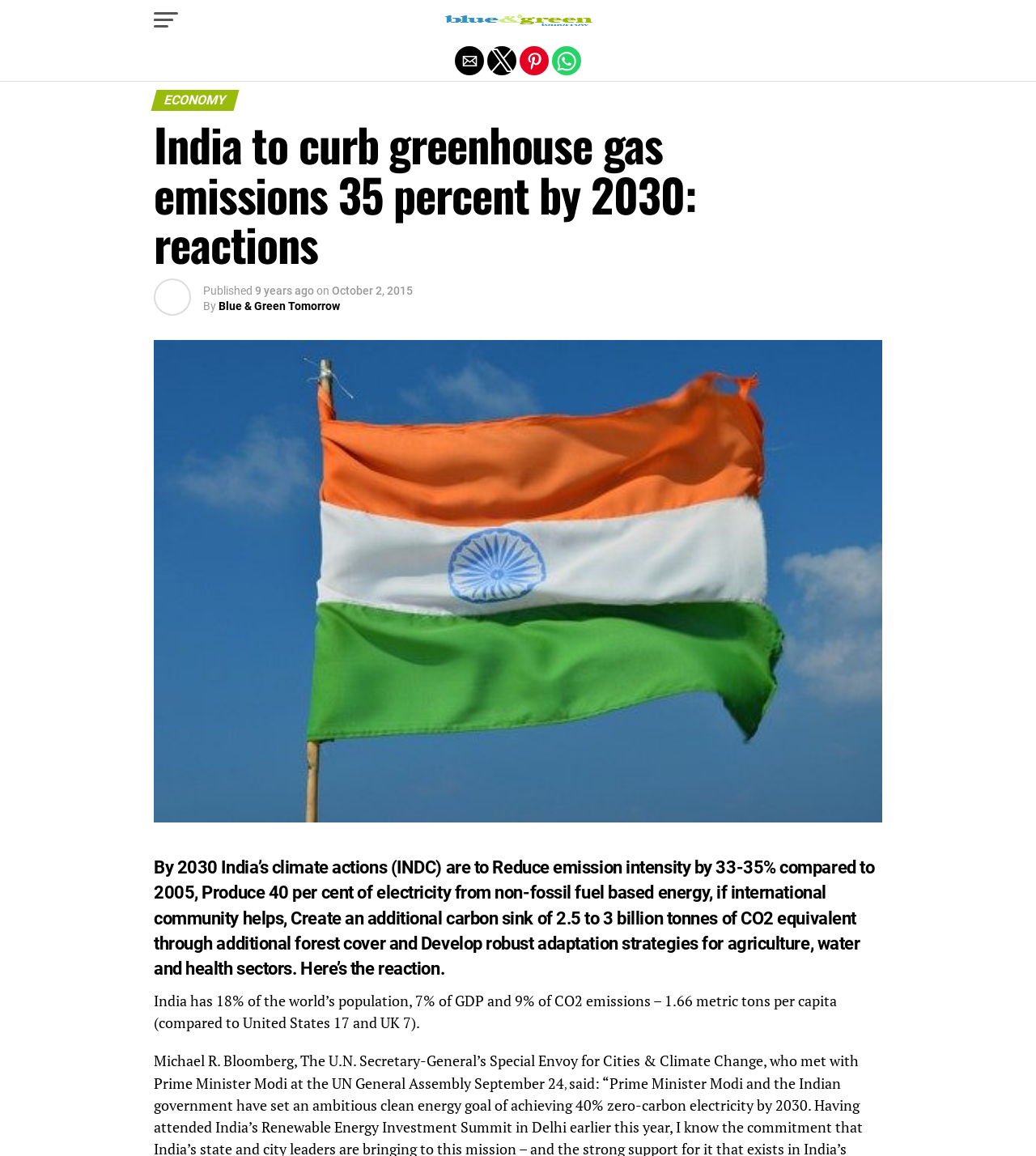Please indicate the bounding box coordinates of the element's region to be clicked to achieve the instruction: "Leave a comment". Provide the coordinates as four float numbers between 0 and 1, i.e., [left, top, right, bottom].

None